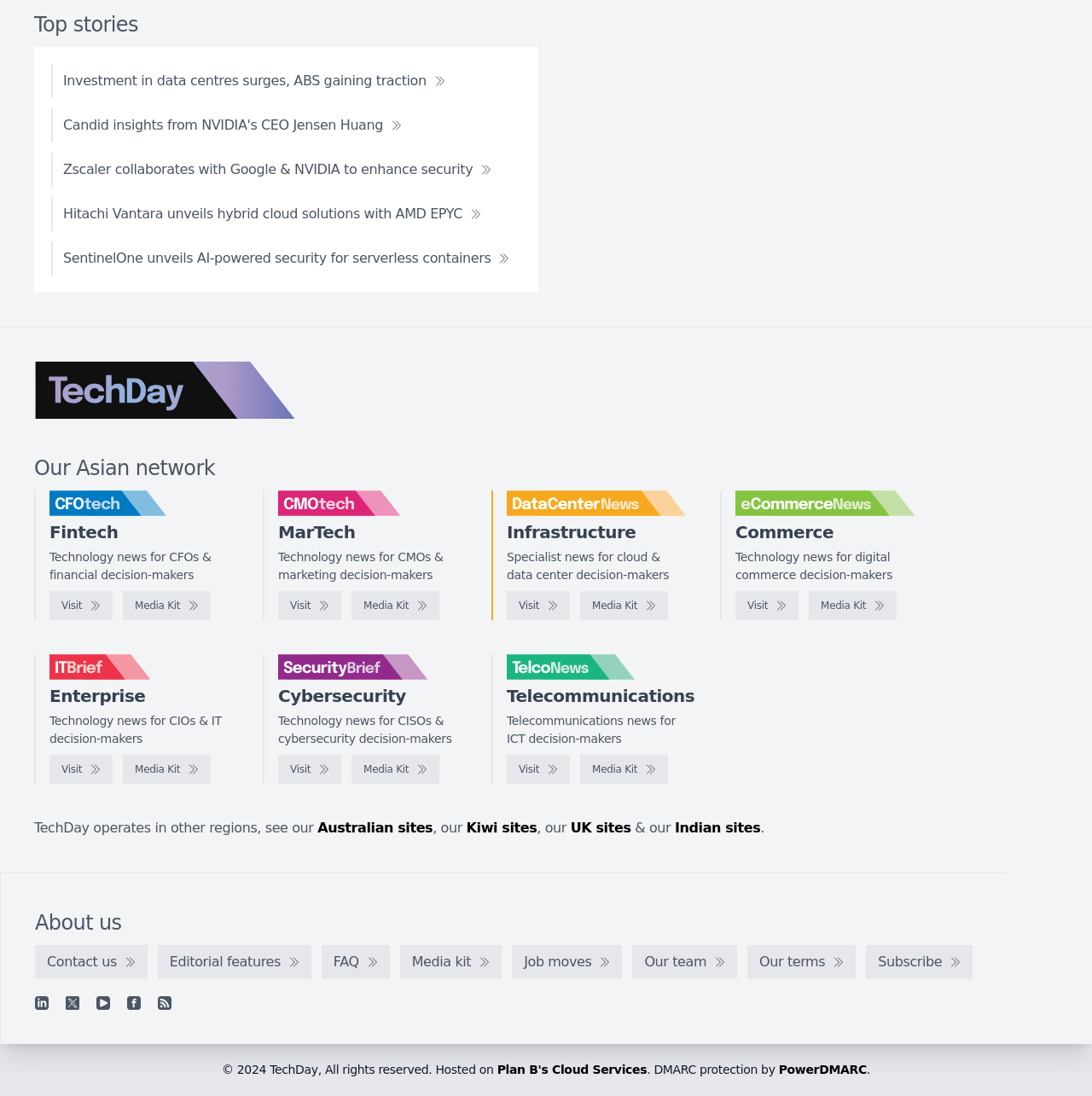Kindly determine the bounding box coordinates for the area that needs to be clicked to execute this instruction: "Check out the TechDay logo".

[0.031, 0.33, 0.271, 0.382]